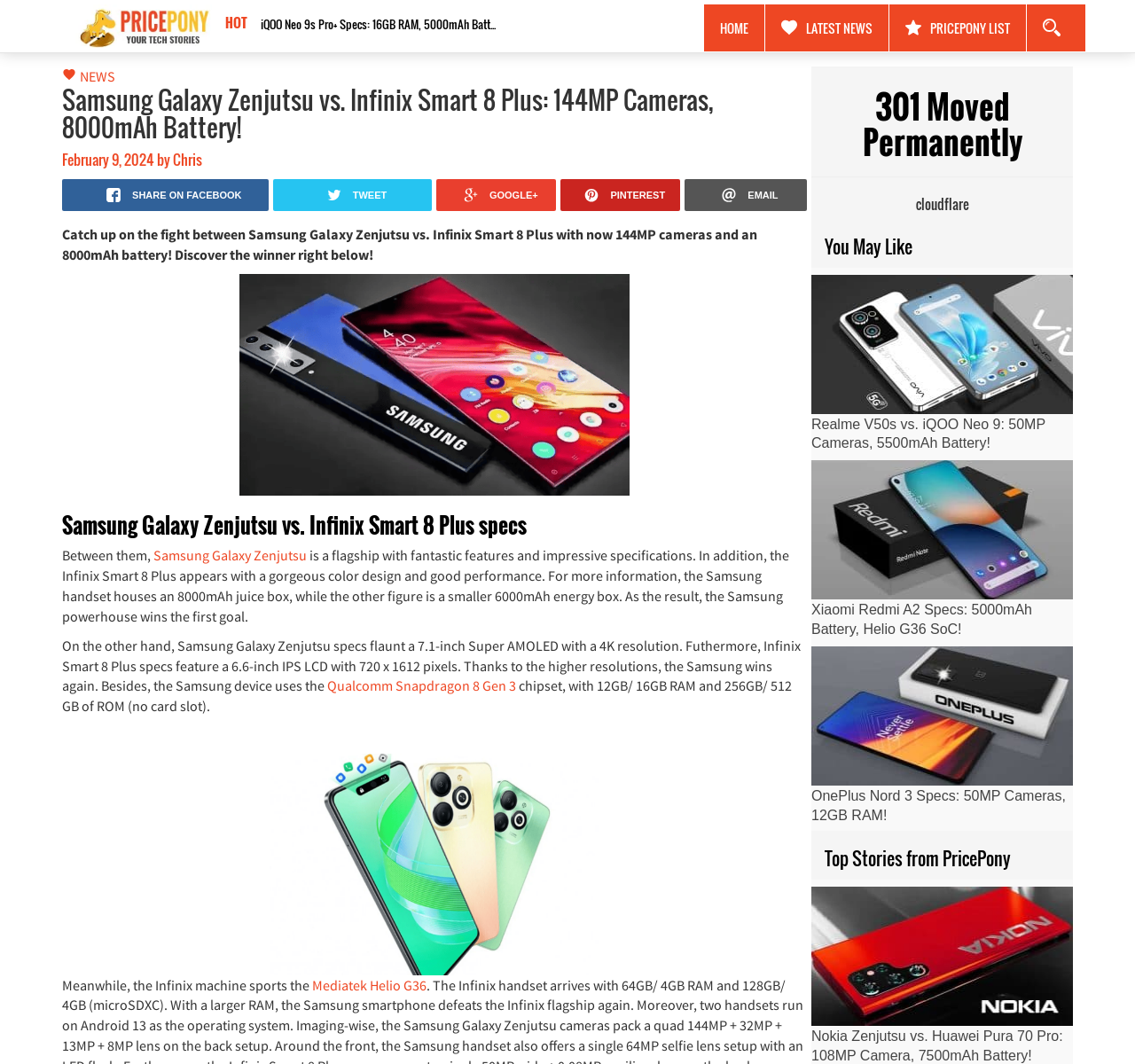Please identify the bounding box coordinates of the clickable region that I should interact with to perform the following instruction: "Click on the 'HOME' link". The coordinates should be expressed as four float numbers between 0 and 1, i.e., [left, top, right, bottom].

[0.62, 0.004, 0.674, 0.049]